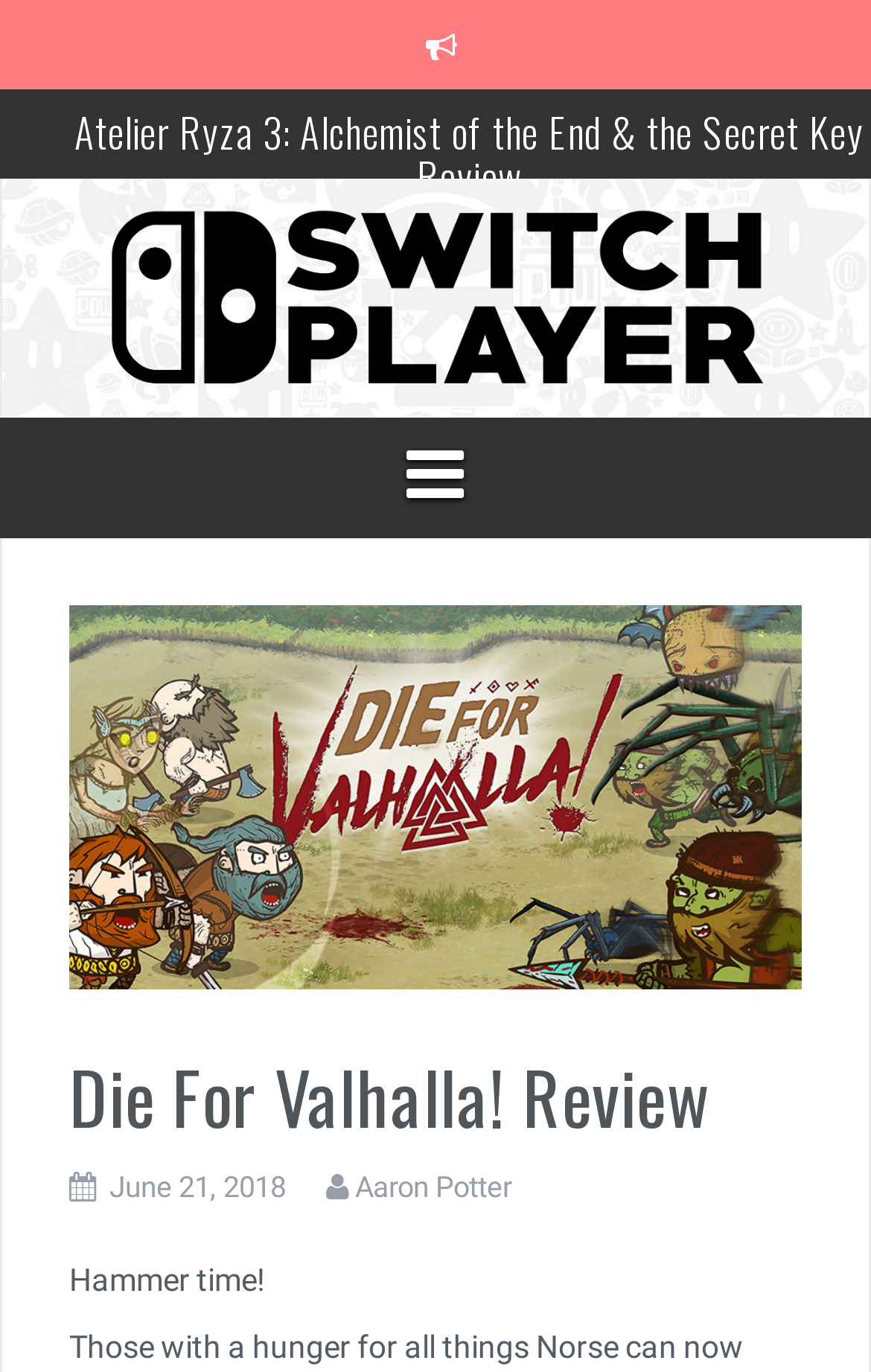Can you specify the bounding box coordinates for the region that should be clicked to fulfill this instruction: "Open the menu".

[0.013, 0.313, 0.987, 0.382]